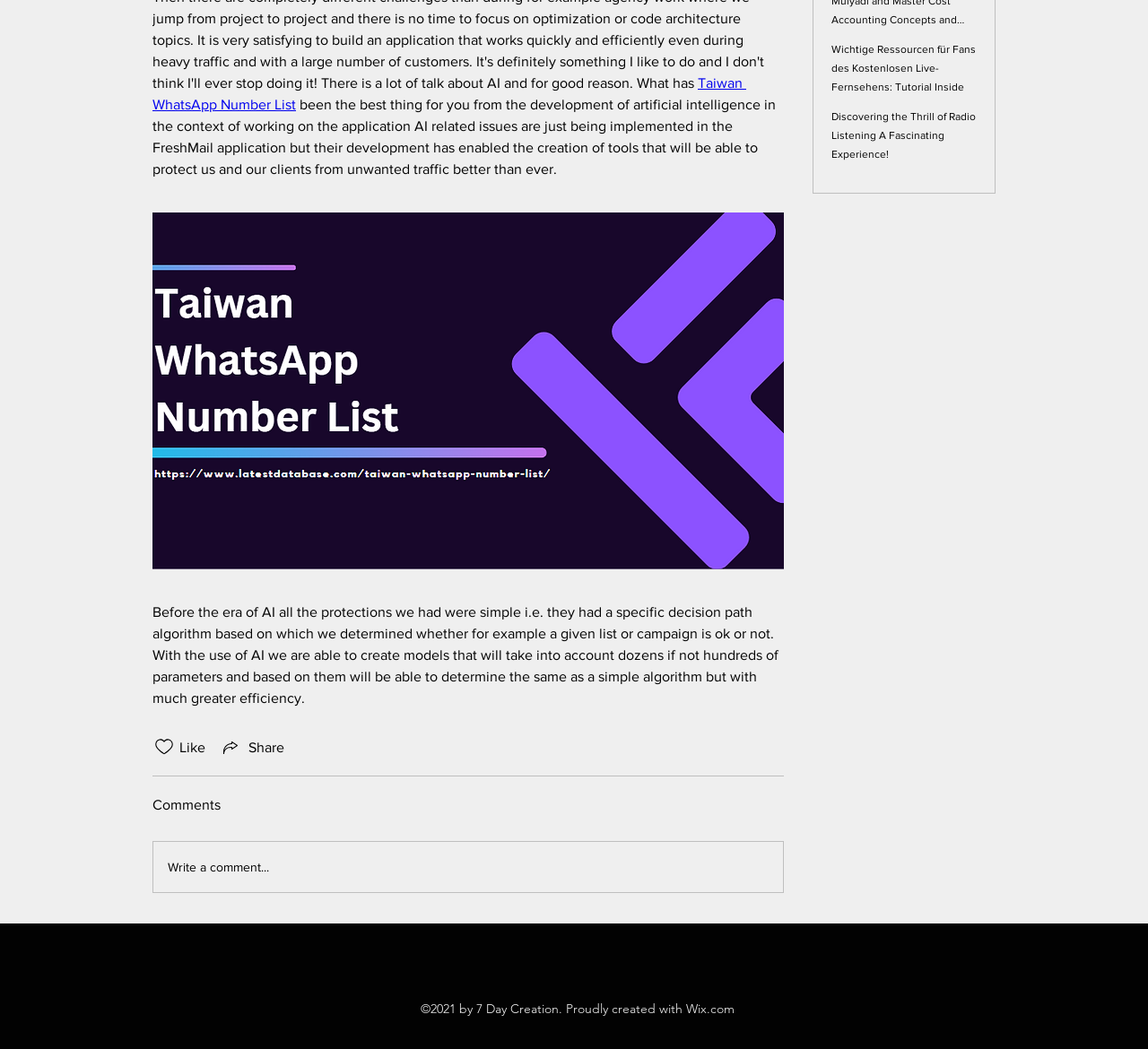Identify the bounding box coordinates of the HTML element based on this description: "Share".

[0.191, 0.702, 0.248, 0.723]